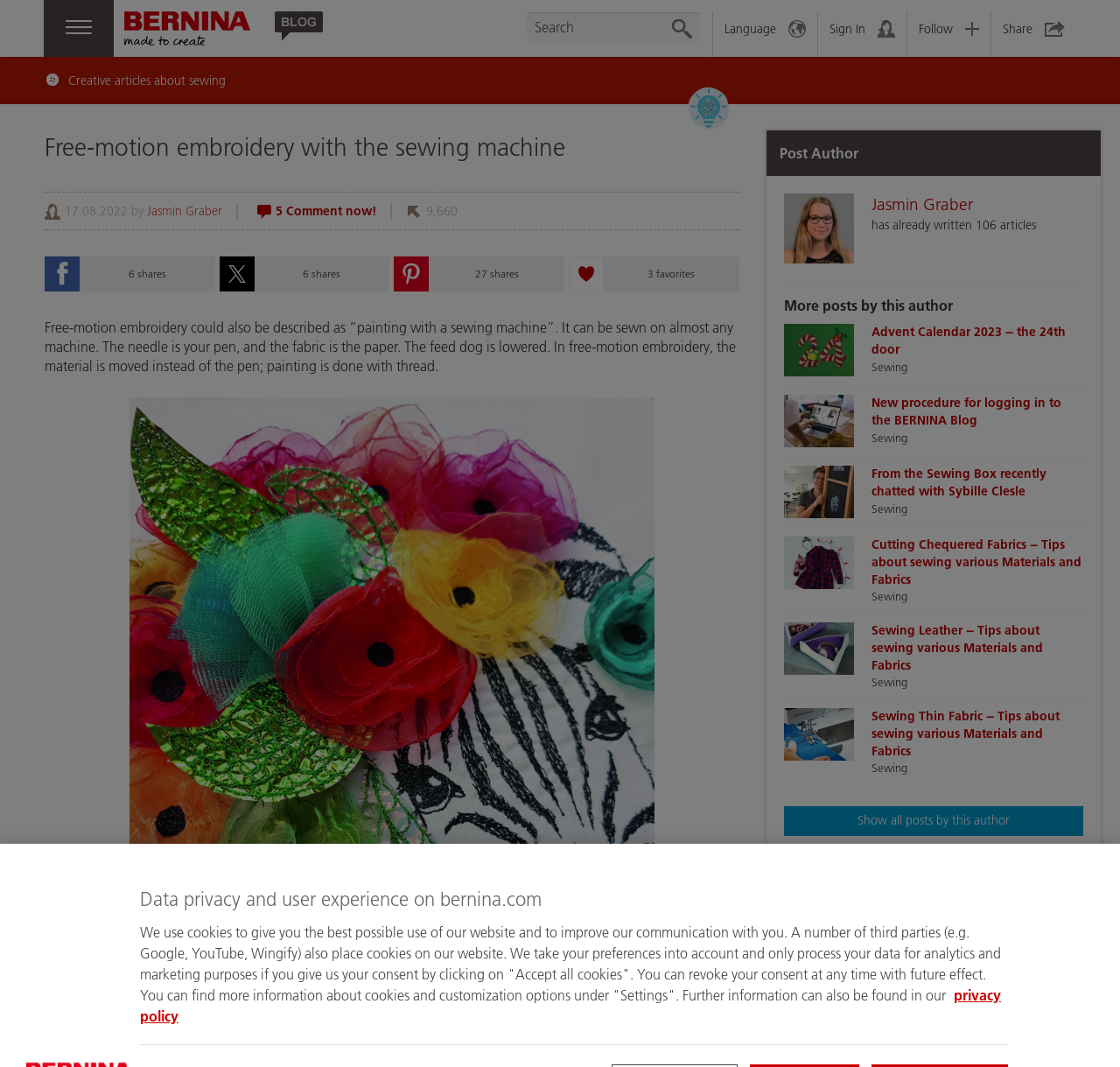What is the author of this article?
Look at the screenshot and provide an in-depth answer.

The author of this article can be found by looking at the section 'Creative articles about sewing' where it says 'by Jasmin Graber'.